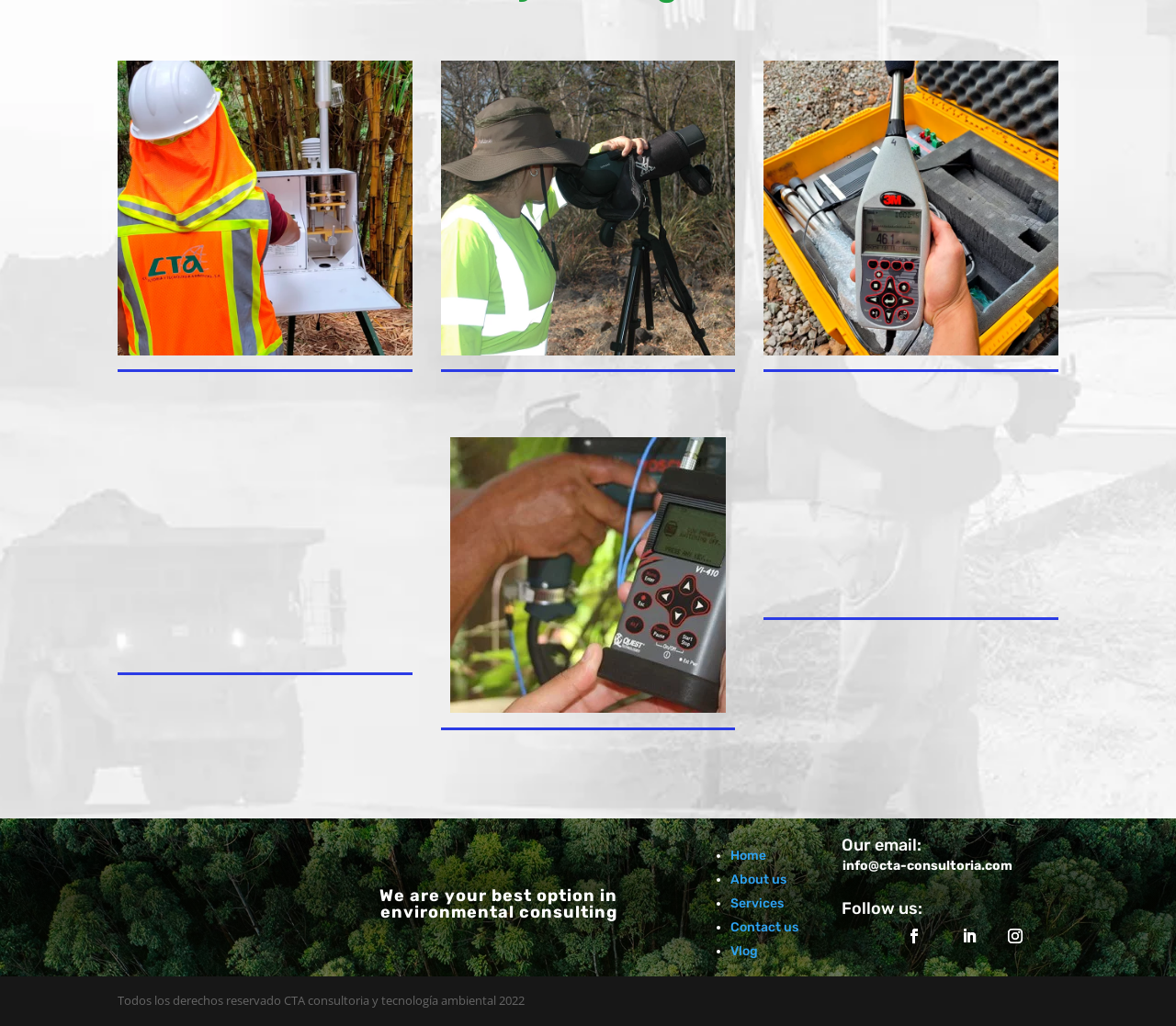How many social media links are there?
Please ensure your answer to the question is detailed and covers all necessary aspects.

There are three social media links at the bottom of the webpage, represented by icons, which can be inferred from the OCR text '', '', and ''.